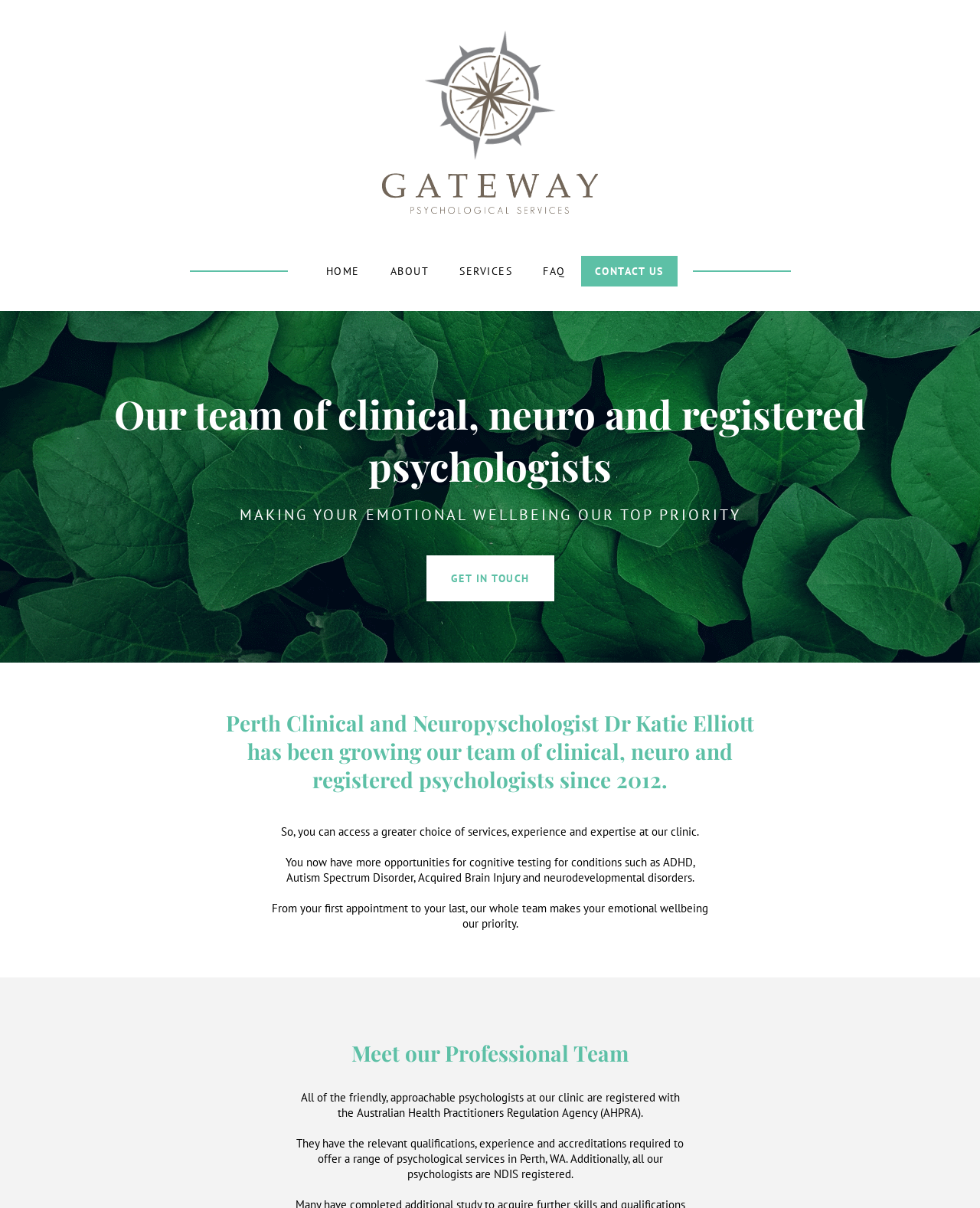Describe the entire webpage, focusing on both content and design.

The webpage is about Gateway Psychological Services, a clinic led by Perth Neuropsychologist Dr. Kate Elliott and her team of clinical, neuro, and registered psychologists. At the top left of the page, there is a logo image of Gateway Psychological Services, accompanied by a link with the same name. 

Below the logo, there is a navigation menu with five links: HOME, ABOUT, SERVICES, FAQ, and CONTACT US, aligned horizontally across the top of the page. 

The main content of the page is divided into sections. The first section has a heading that introduces the team of psychologists, followed by a brief description of their services. 

Below this section, there is a prominent heading that emphasizes the clinic's priority on emotional wellbeing. Next to this heading, there is a call-to-action link to GET IN TOUCH. 

Further down, there is a section that provides more information about Dr. Kate Elliott and her team, including their experience and expertise. This section is headed by a paragraph of text that describes the benefits of accessing a range of services and expertise at the clinic. 

Finally, at the bottom of the page, there is a section headed by "Meet our Professional Team", which likely provides more information about the team members.